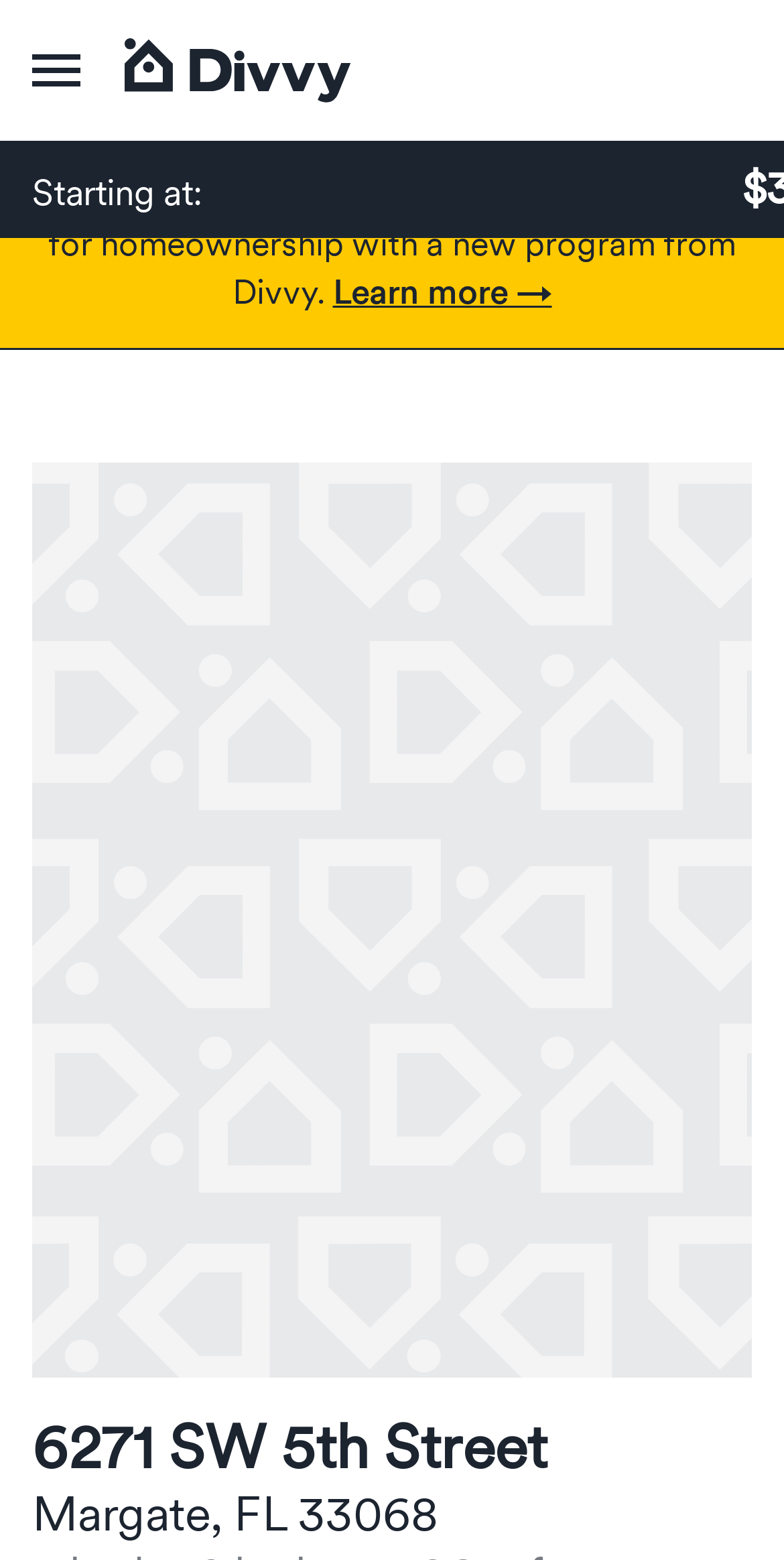Analyze the image and answer the question with as much detail as possible: 
How many bedrooms does the home have?

I inferred the number of bedrooms by understanding the context of the webpage, which is about a rent-to-own home, and assuming that the '3 bed' mentioned in the meta description refers to the number of bedrooms in the home.